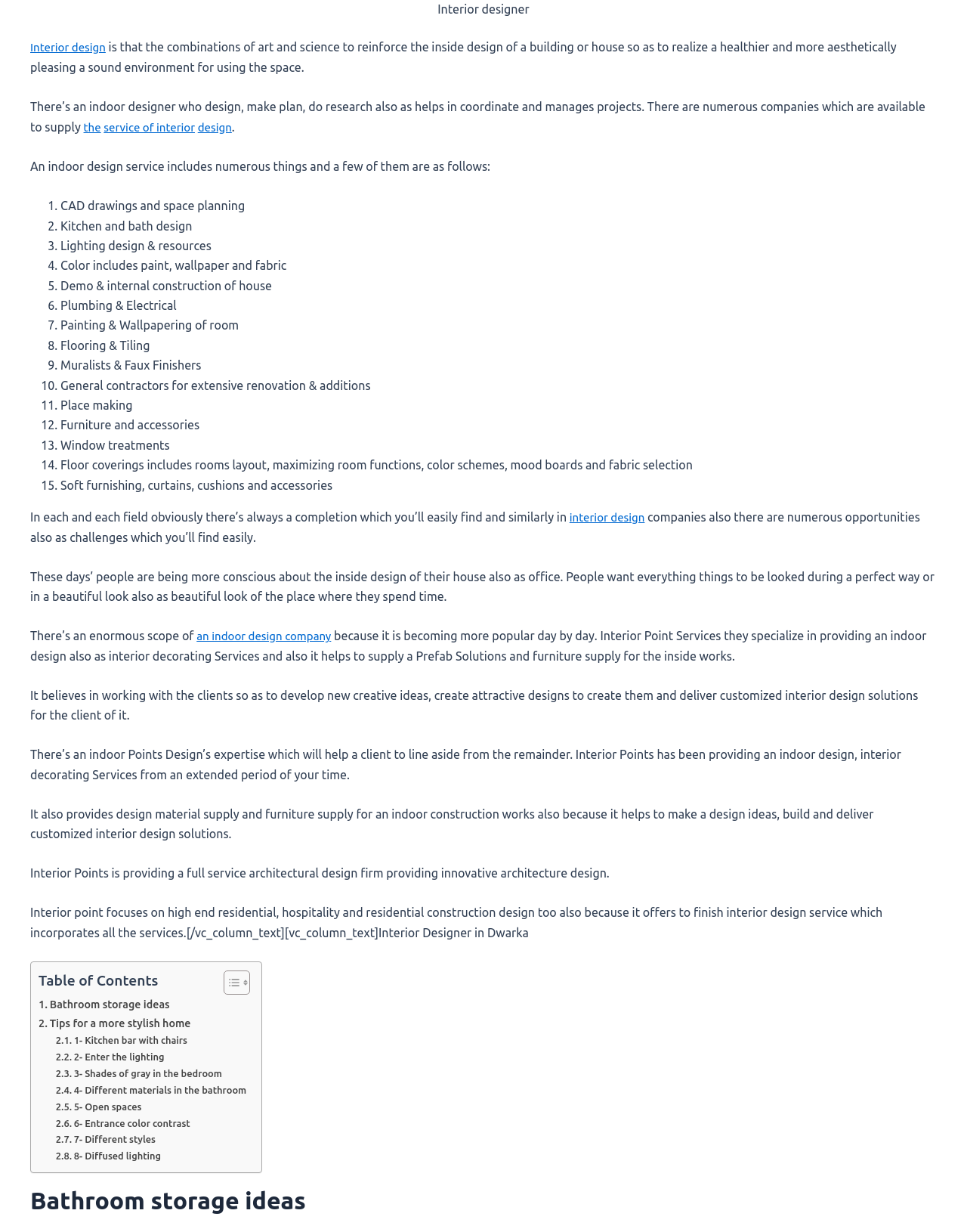What is interior design?
Offer a detailed and full explanation in response to the question.

According to the webpage, interior design is the combination of art and science to reinforce the inside design of a building or house so as to realize a healthier and more aesthetically pleasing a sound environment for using the space.